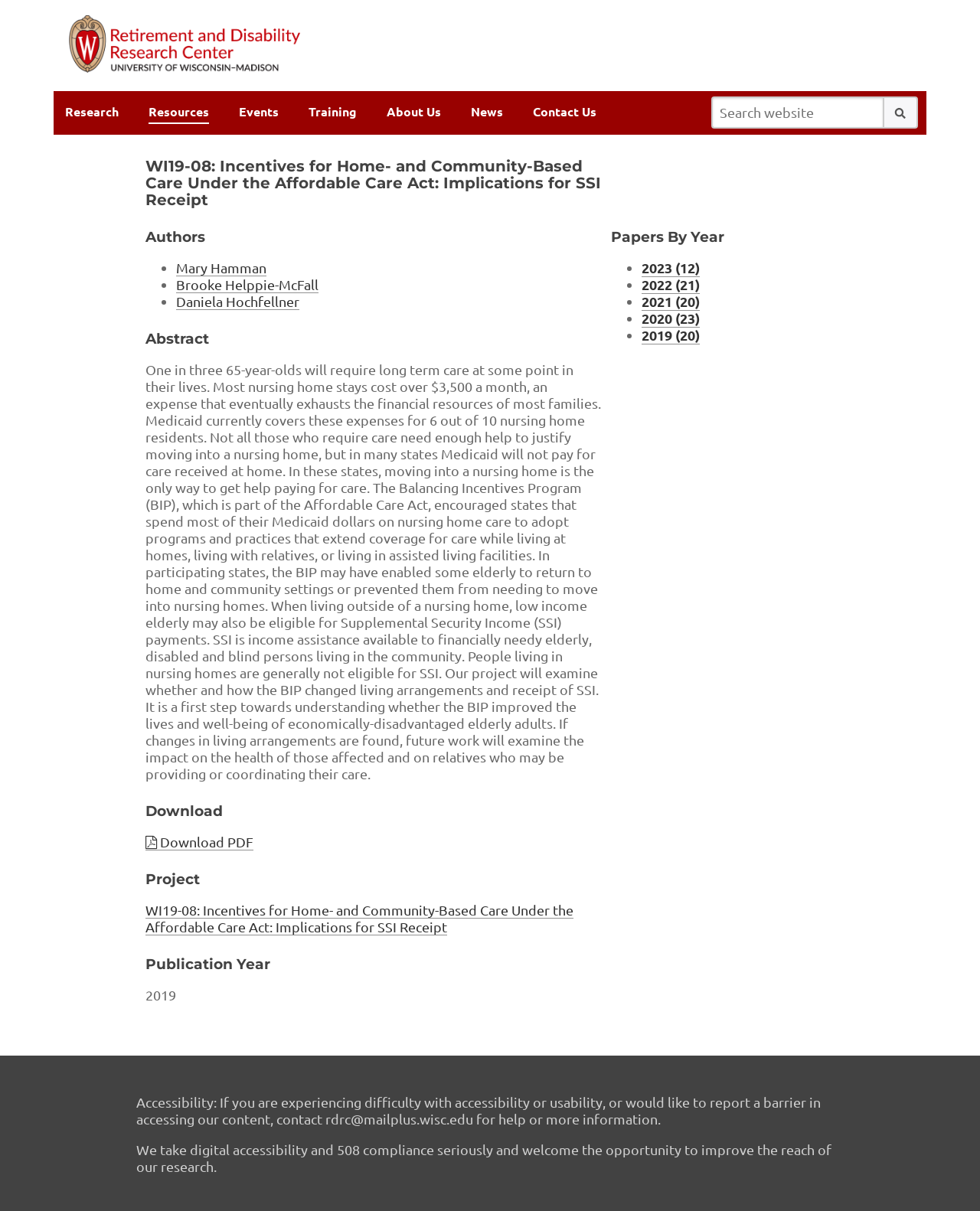Locate the bounding box coordinates of the UI element described by: "Brooke Helppie-McFall". Provide the coordinates as four float numbers between 0 and 1, formatted as [left, top, right, bottom].

[0.18, 0.228, 0.325, 0.242]